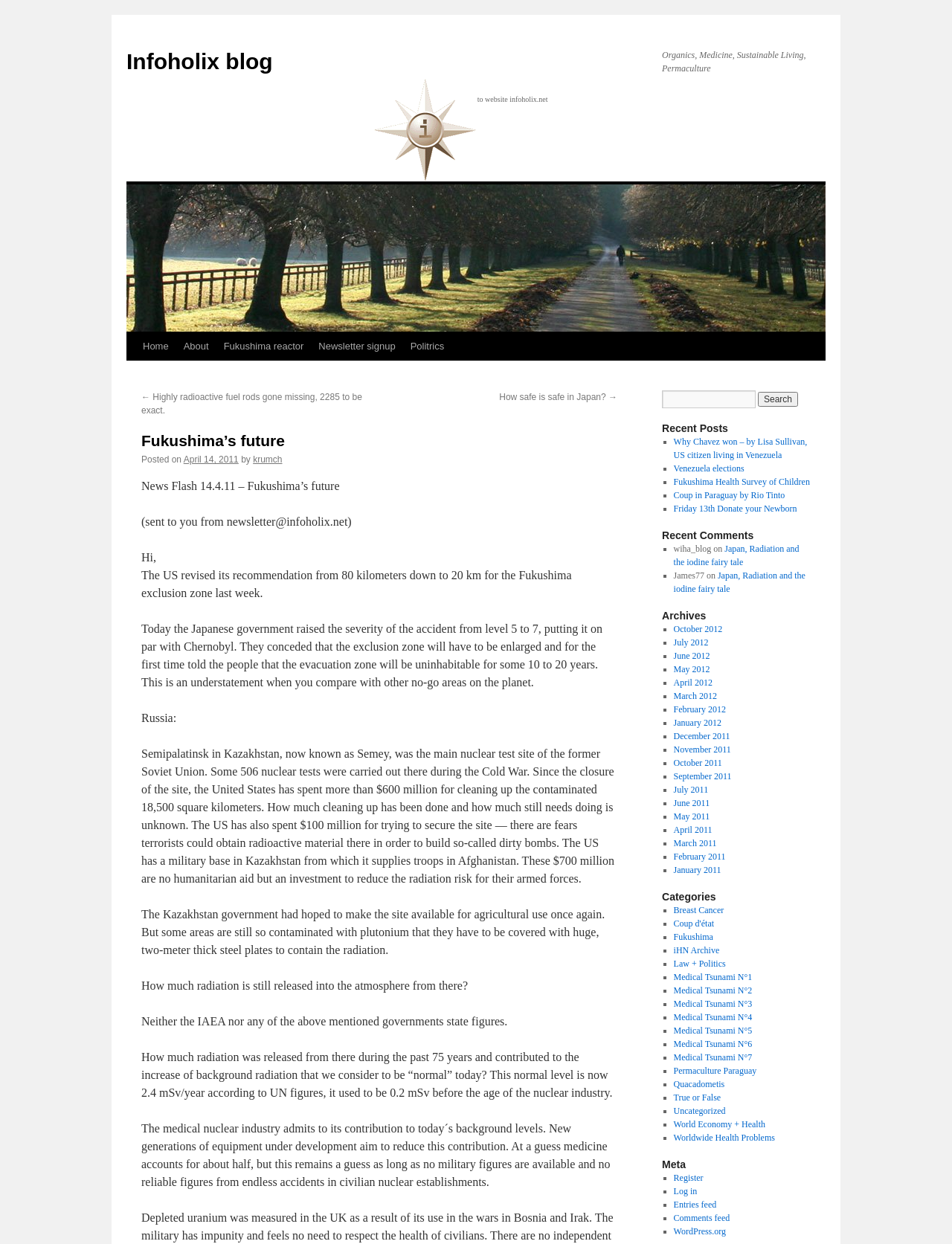Observe the image and answer the following question in detail: What is the topic of the current post?

The topic of the current post can be found in the heading 'Fukushima’s future' which is located below the navigation menu.